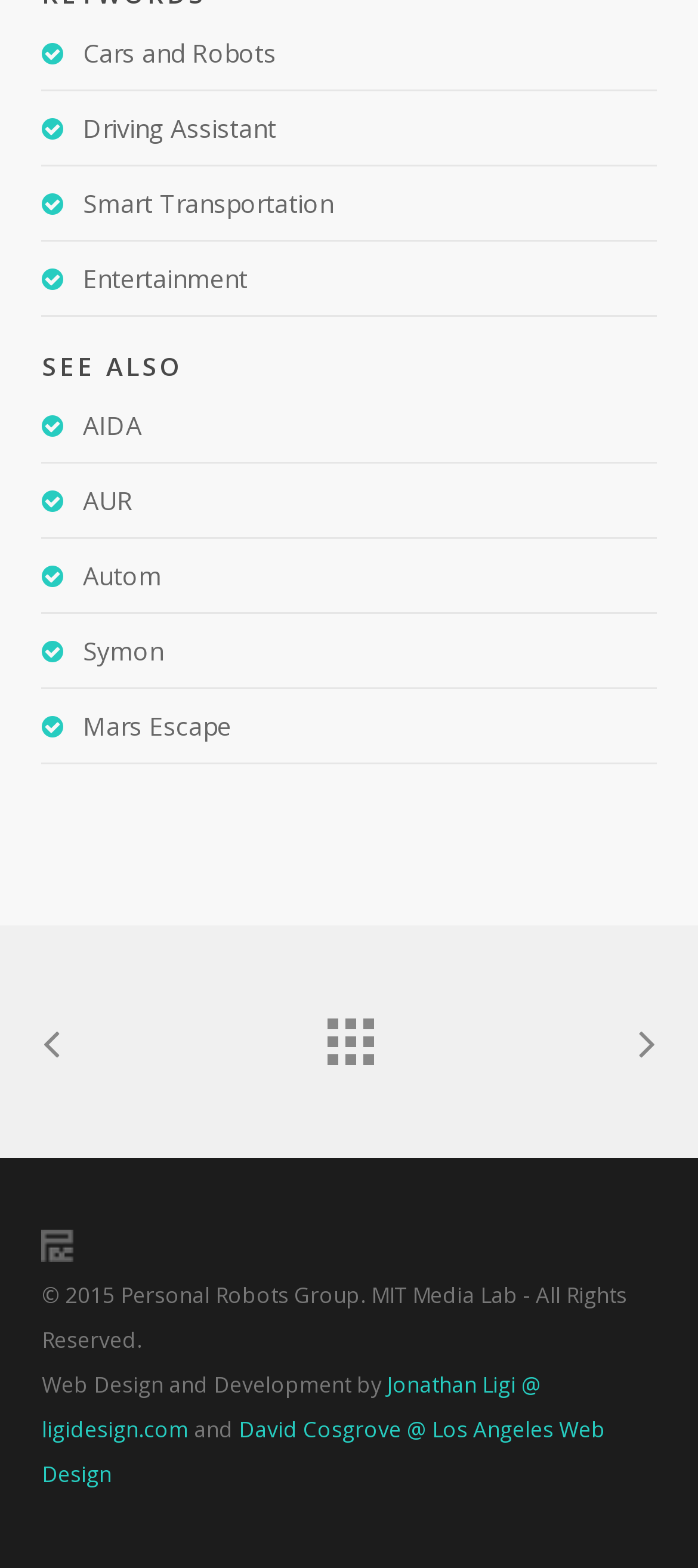Predict the bounding box coordinates for the UI element described as: "AIDA". The coordinates should be four float numbers between 0 and 1, presented as [left, top, right, bottom].

[0.119, 0.261, 0.204, 0.282]